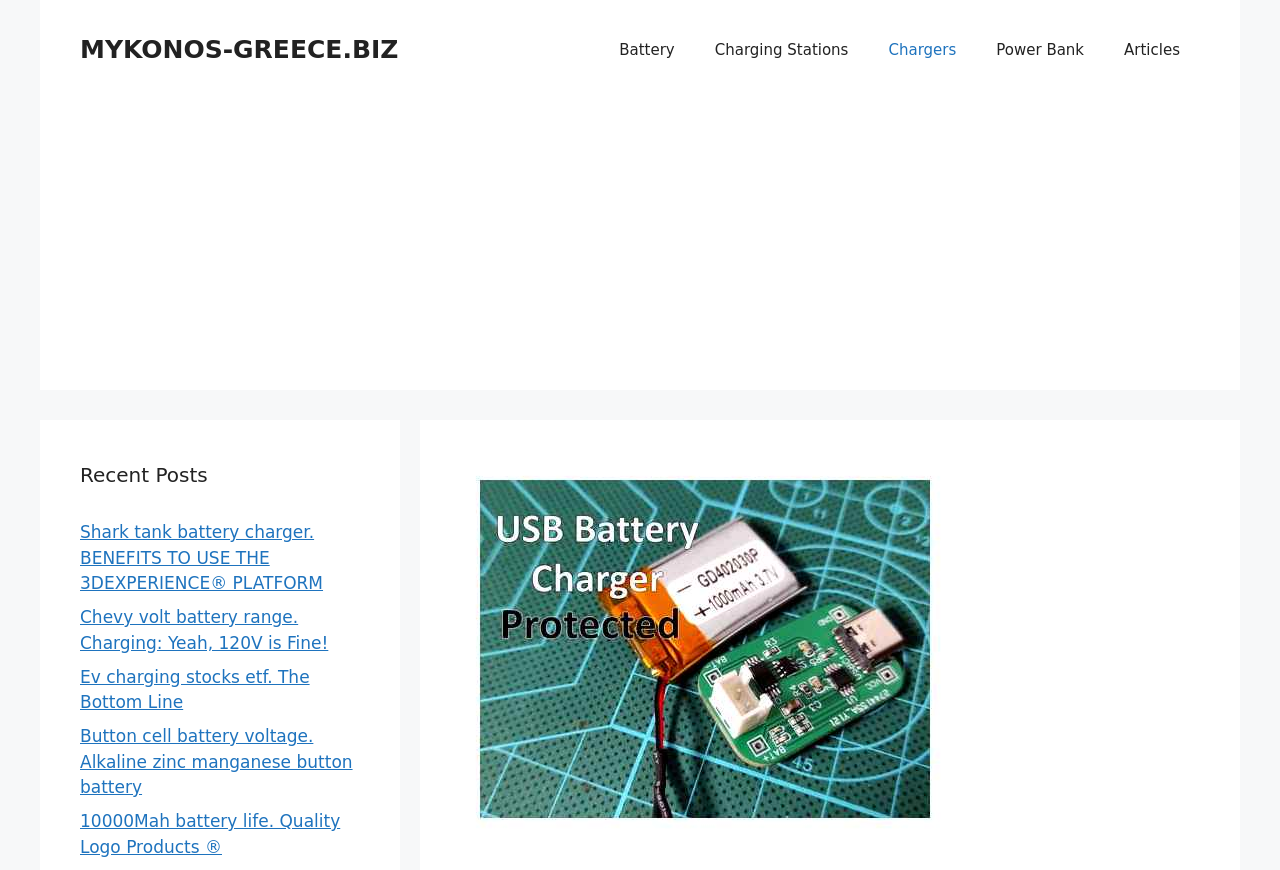Using the element description: "Charging Stations", determine the bounding box coordinates. The coordinates should be in the format [left, top, right, bottom], with values between 0 and 1.

[0.543, 0.023, 0.678, 0.092]